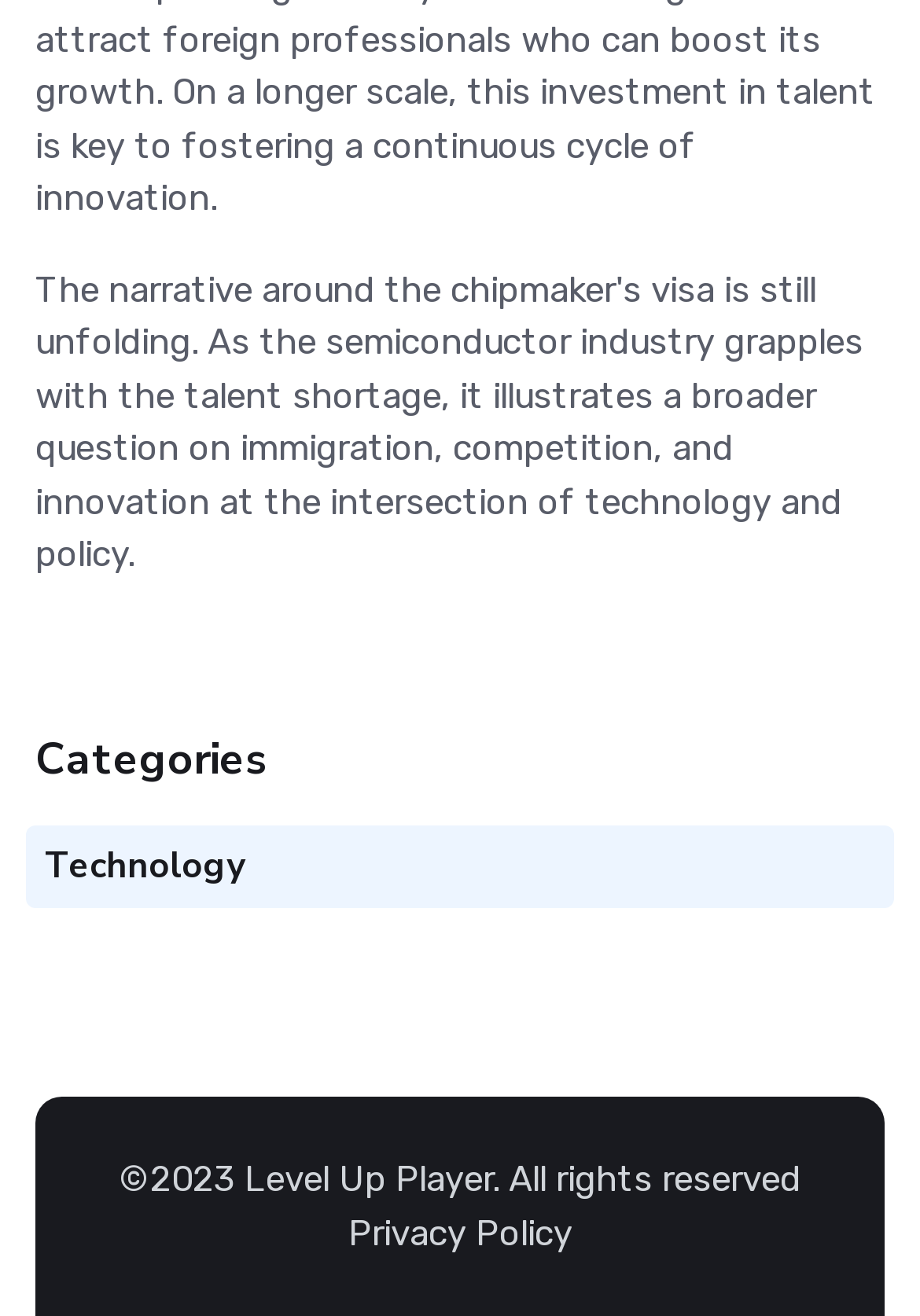How many links are in the footer?
Use the screenshot to answer the question with a single word or phrase.

3